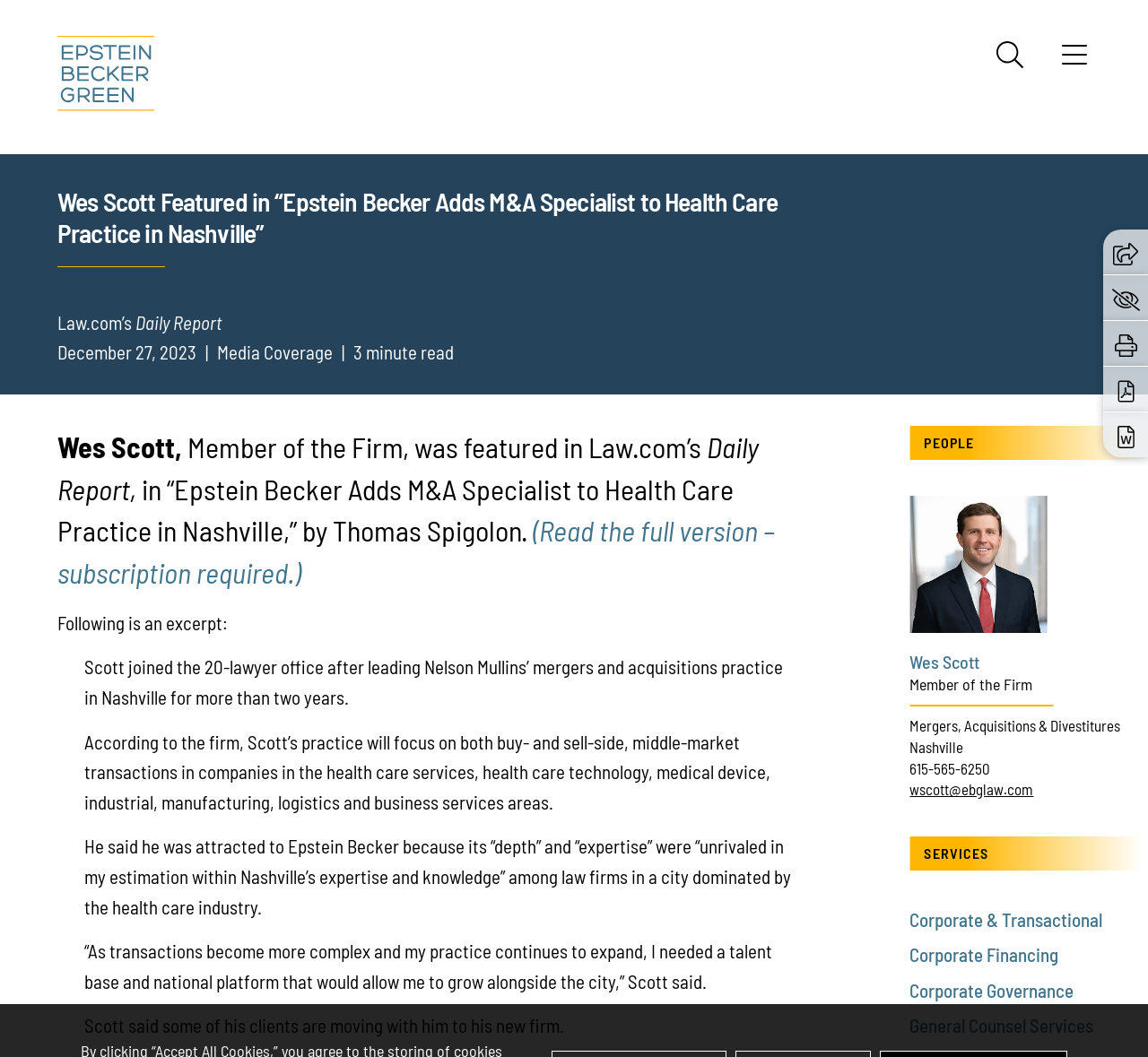Please identify the bounding box coordinates of the clickable element to fulfill the following instruction: "Click the Epstein Becker & Green, P.C. link". The coordinates should be four float numbers between 0 and 1, i.e., [left, top, right, bottom].

[0.05, 0.034, 0.134, 0.105]